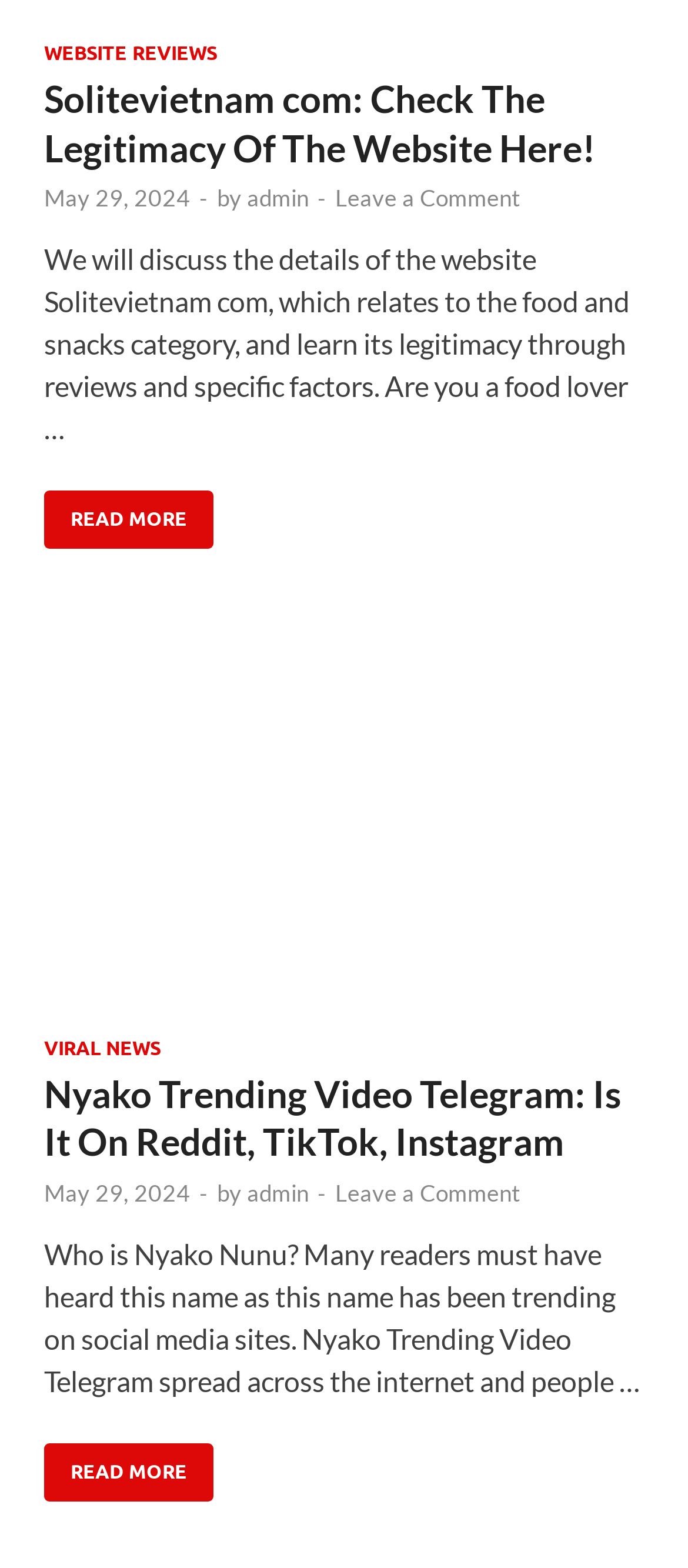Identify the bounding box coordinates of the clickable section necessary to follow the following instruction: "Click on the 'WEBSITE REVIEWS' link". The coordinates should be presented as four float numbers from 0 to 1, i.e., [left, top, right, bottom].

[0.064, 0.026, 0.315, 0.042]